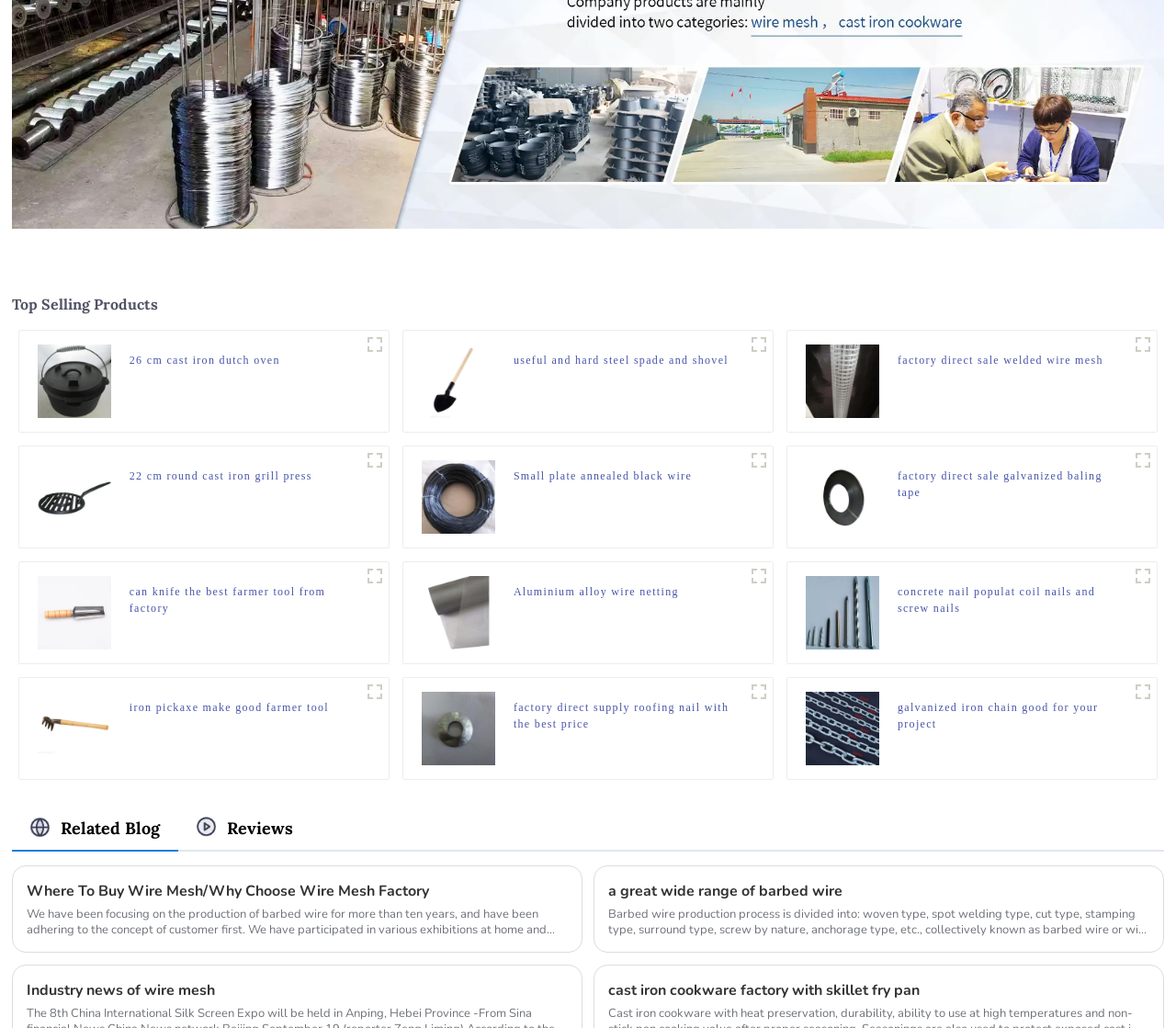Answer the following query concisely with a single word or phrase:
What is the product category of the items on this page?

Tools and equipment